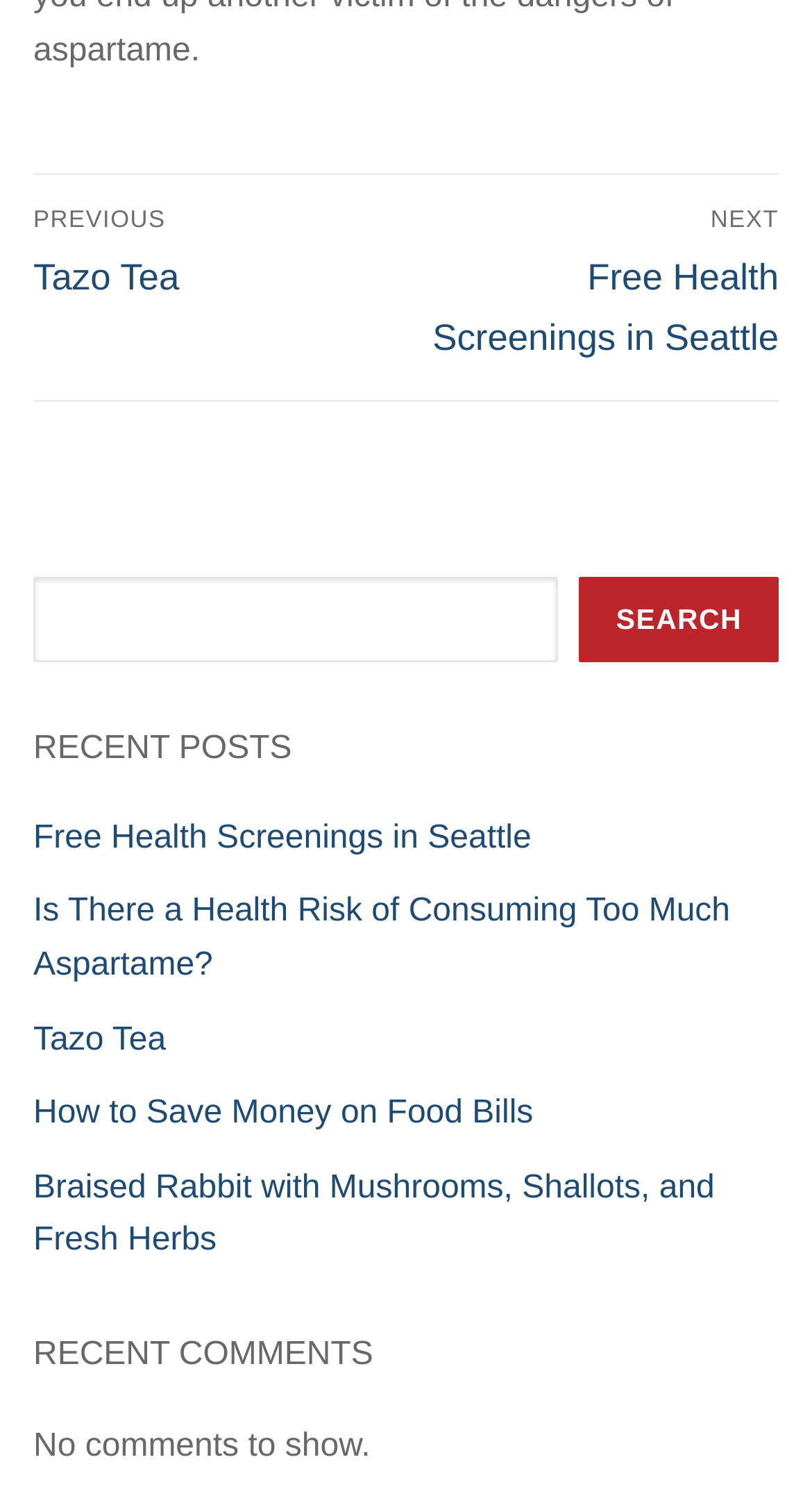Locate the bounding box coordinates of the area where you should click to accomplish the instruction: "Search for something".

[0.041, 0.387, 0.959, 0.445]